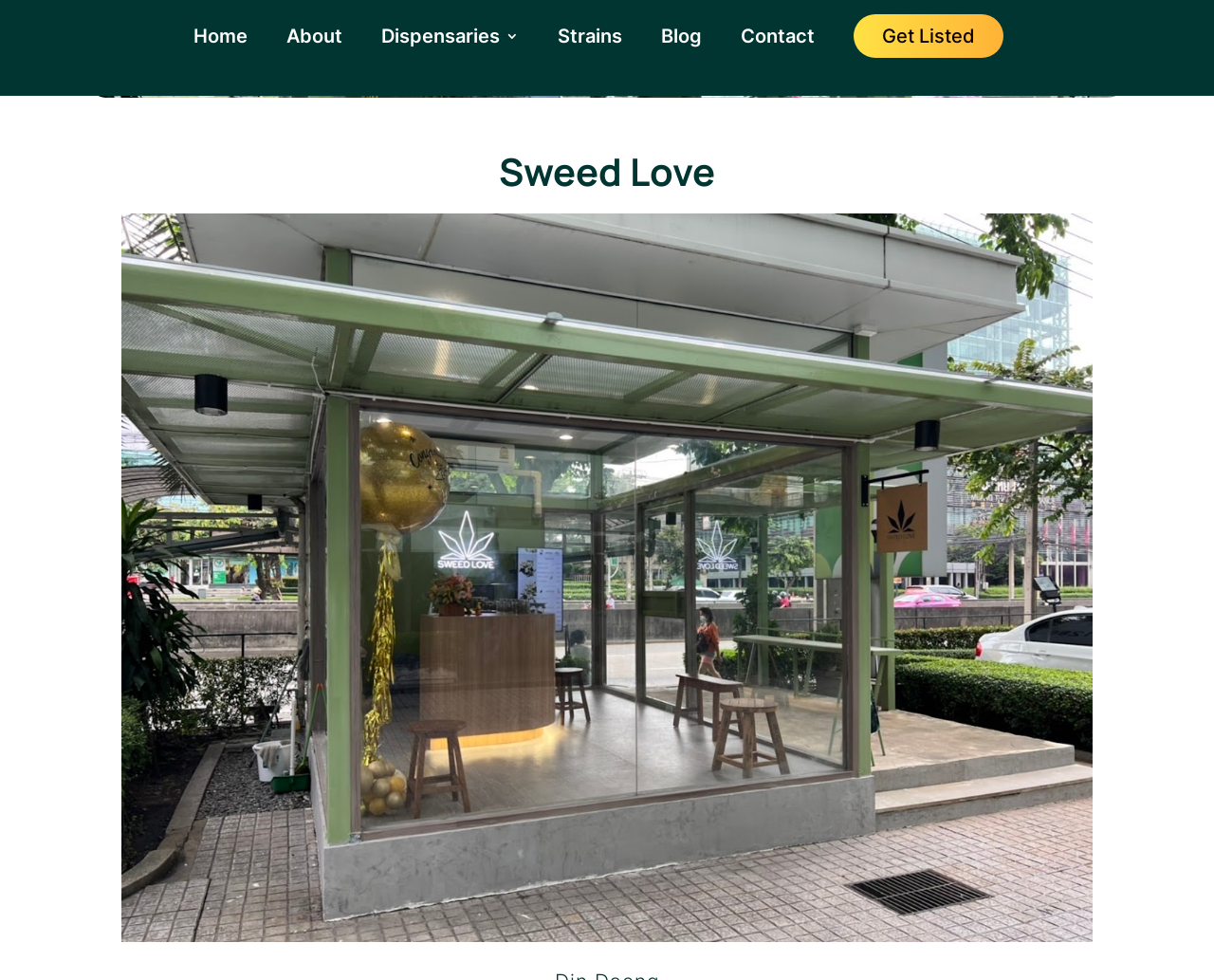Is there an image on the webpage?
Craft a detailed and extensive response to the question.

I found an image element on the page, which occupies a significant portion of the page, indicating that there is an image present.